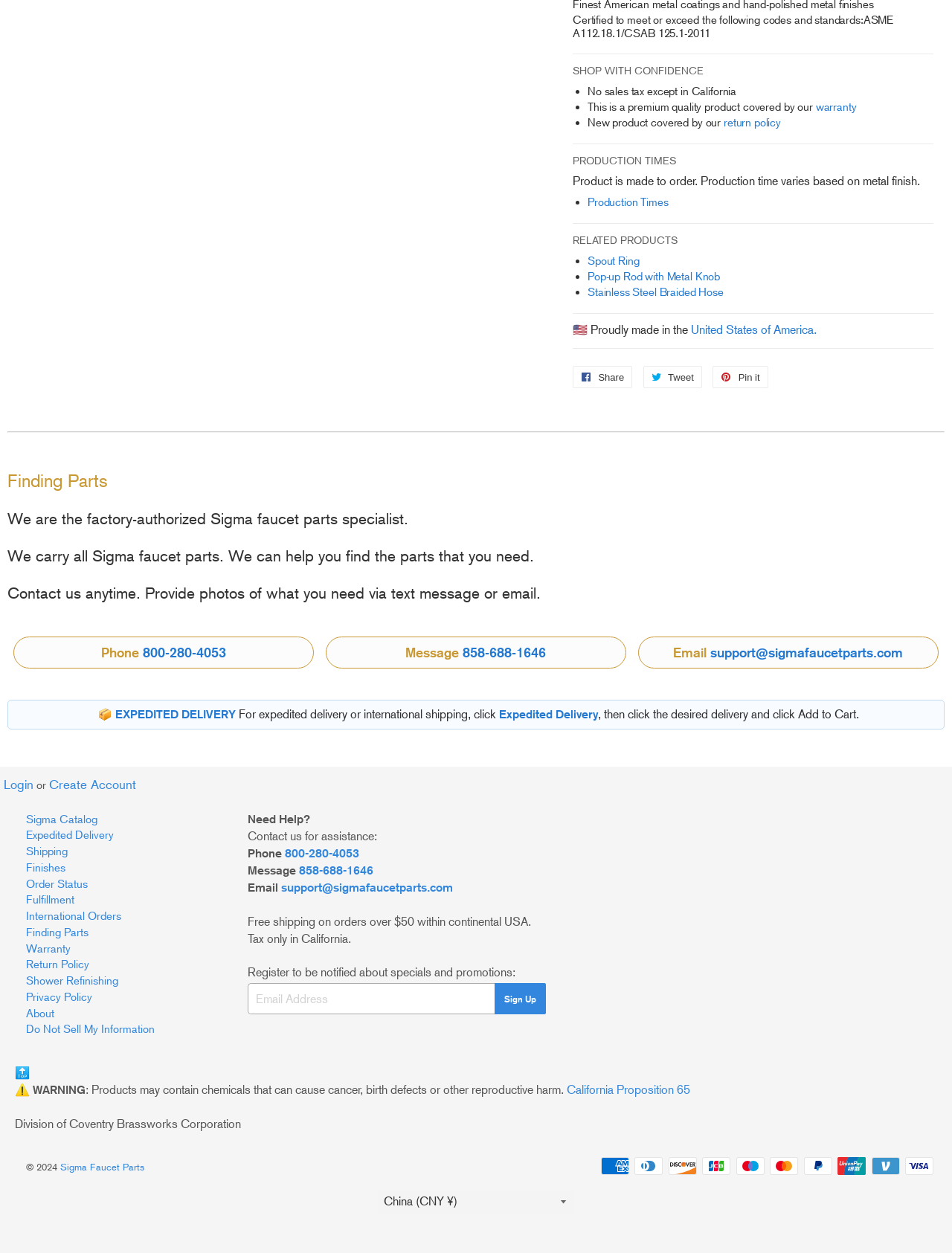What is the shipping policy of this product?
Please respond to the question with a detailed and thorough explanation.

The shipping policy of this product is mentioned in the last static text element, which states 'Free shipping on orders over $50 within continental USA.' This implies that orders over $50 within the continental USA are eligible for free shipping.